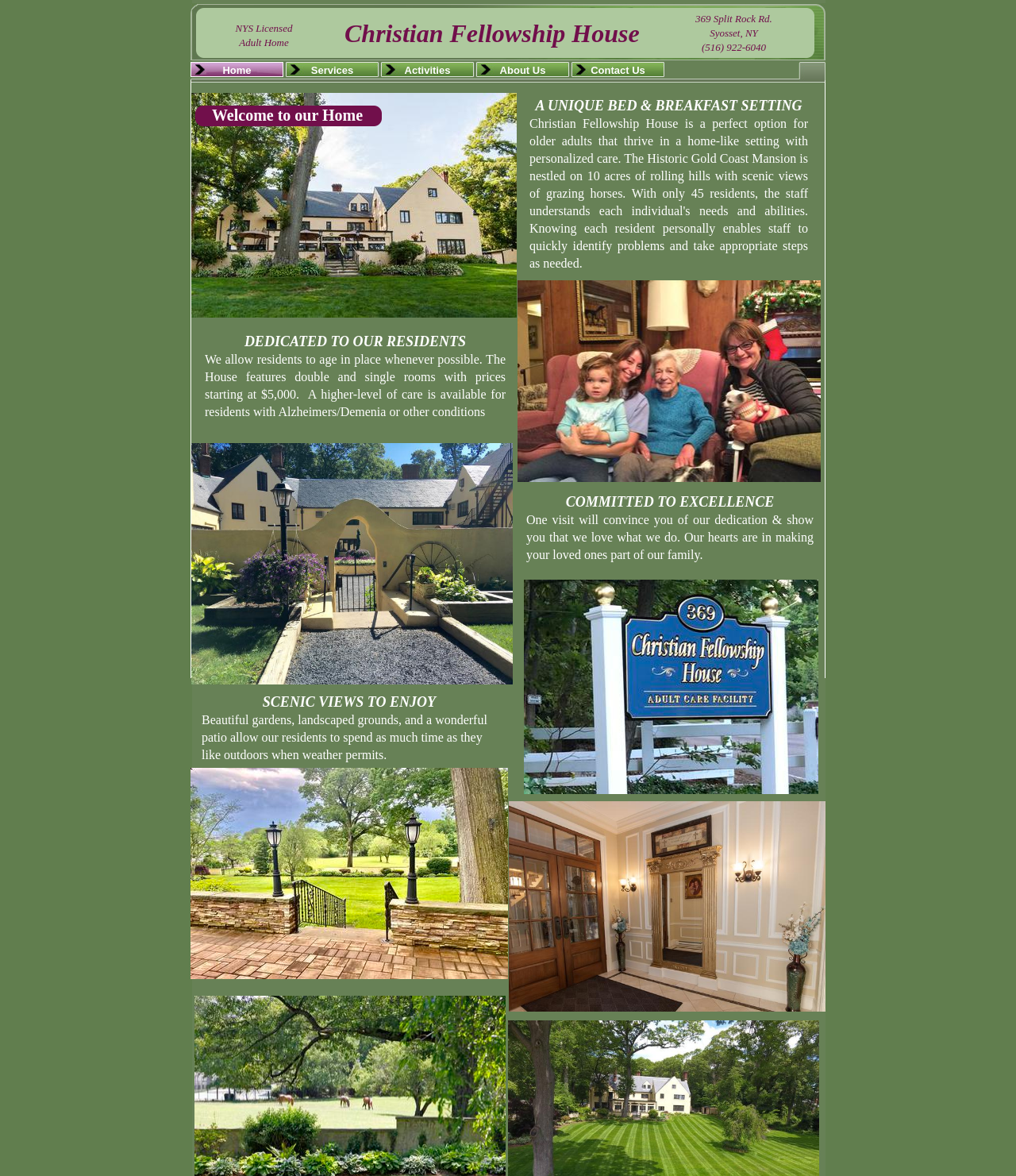Identify the bounding box for the UI element described as: "Contact Us". The coordinates should be four float numbers between 0 and 1, i.e., [left, top, right, bottom].

[0.562, 0.053, 0.654, 0.065]